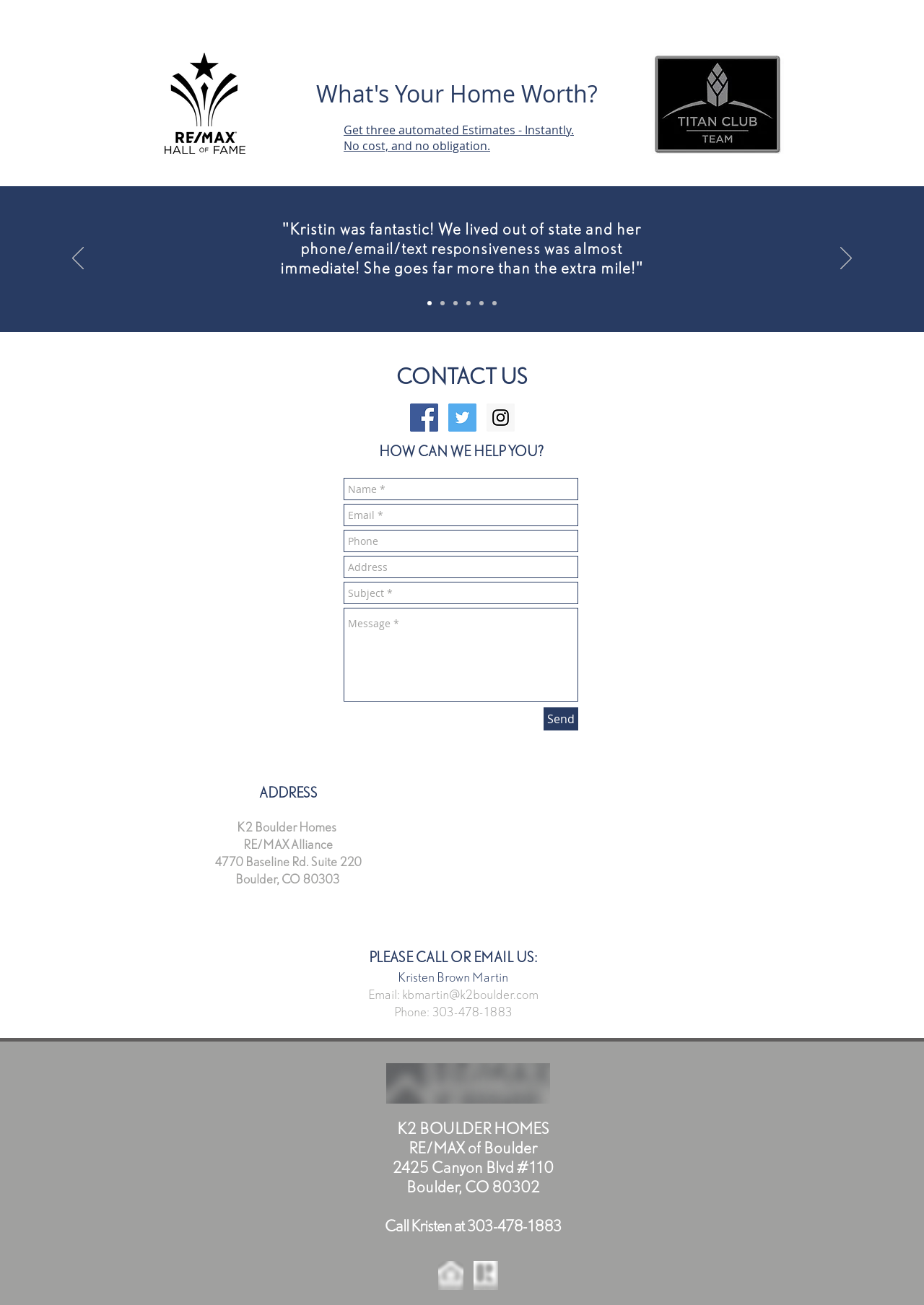Specify the bounding box coordinates of the region I need to click to perform the following instruction: "Click previous slide". The coordinates must be four float numbers in the range of 0 to 1, i.e., [left, top, right, bottom].

[0.078, 0.189, 0.091, 0.208]